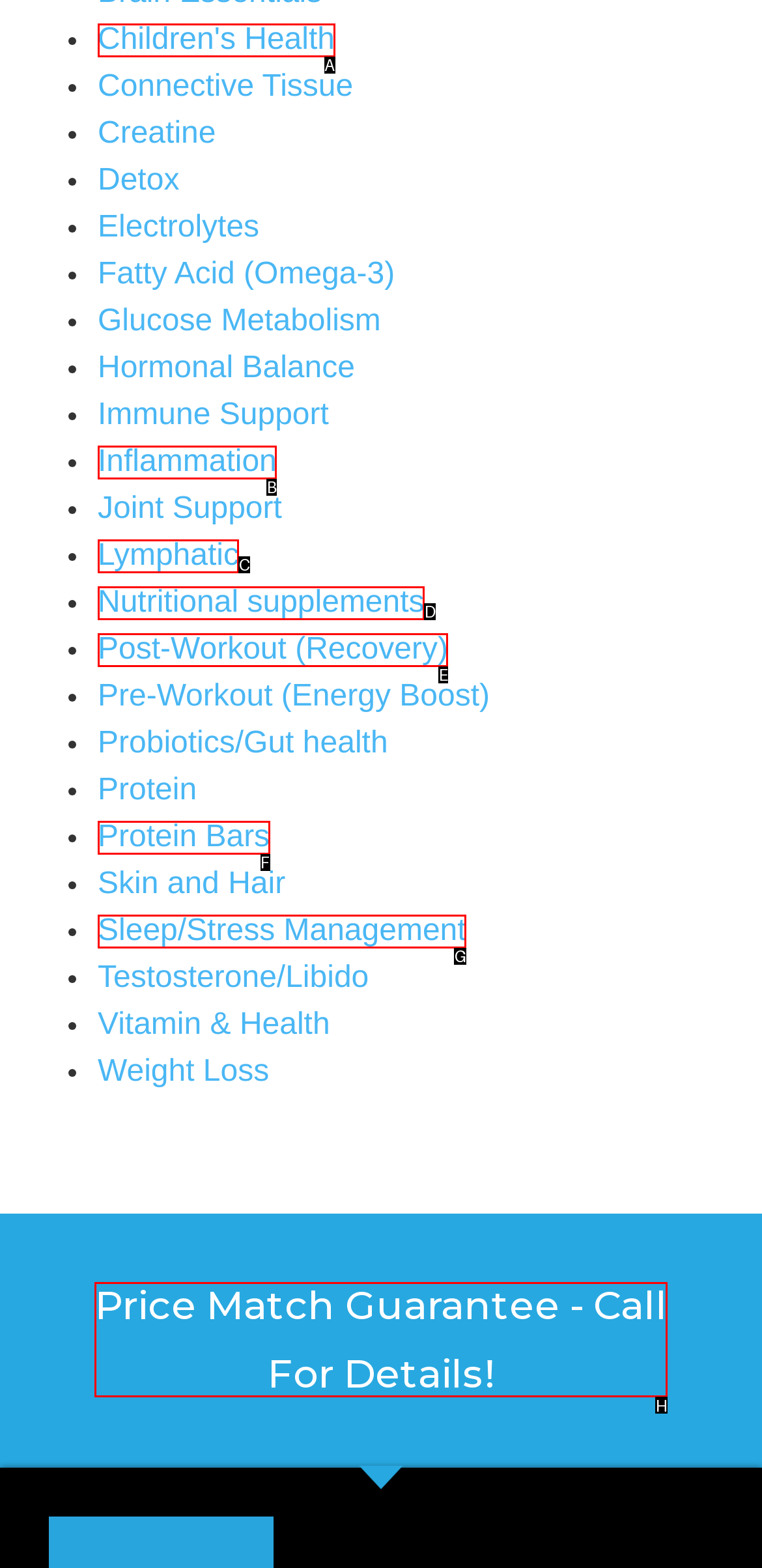Identify the letter of the UI element I need to click to carry out the following instruction: Check the Price Match Guarantee

H